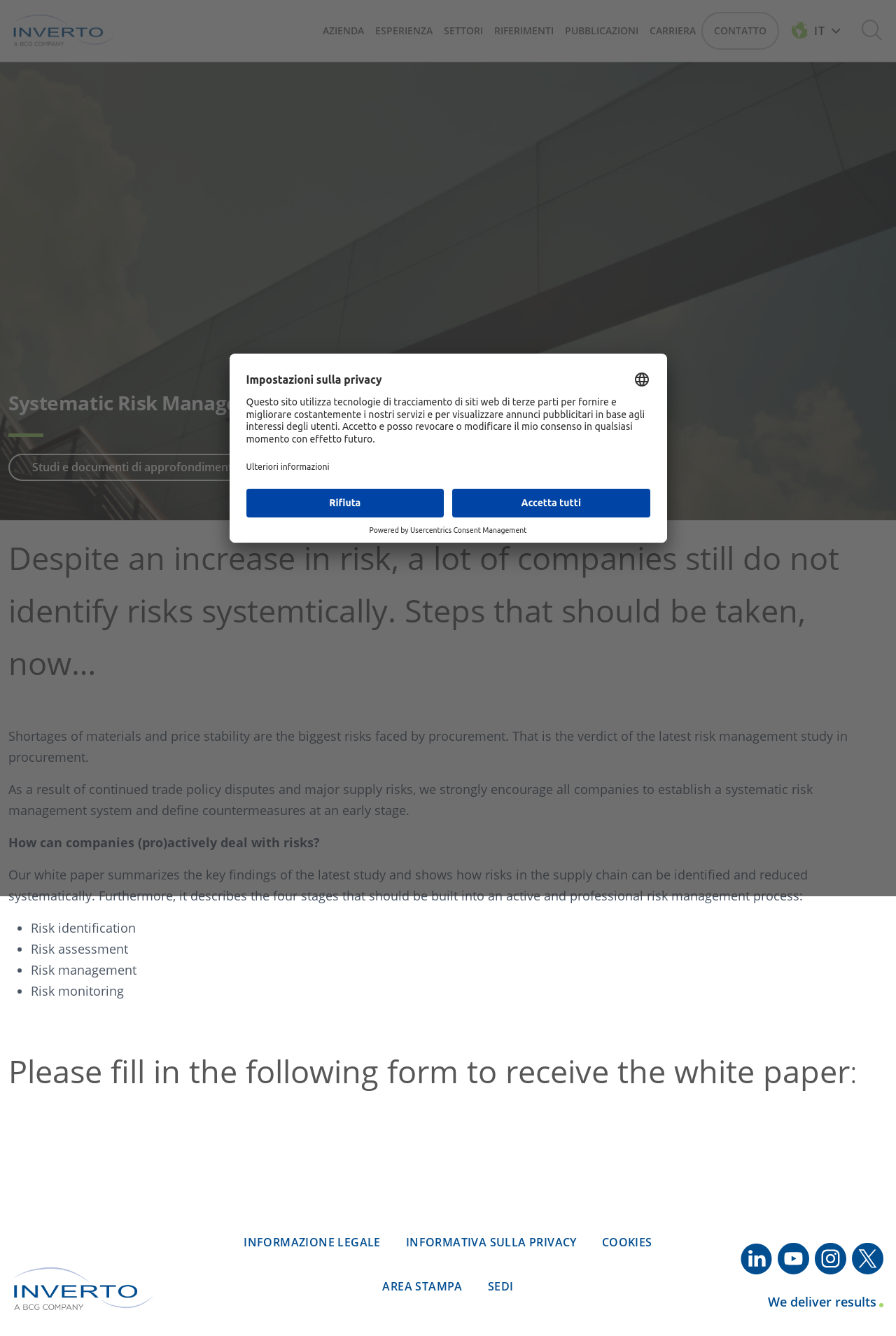Please identify the bounding box coordinates of the region to click in order to complete the given instruction: "Click the INVERTO GmbH link". The coordinates should be four float numbers between 0 and 1, i.e., [left, top, right, bottom].

[0.014, 0.008, 0.133, 0.038]